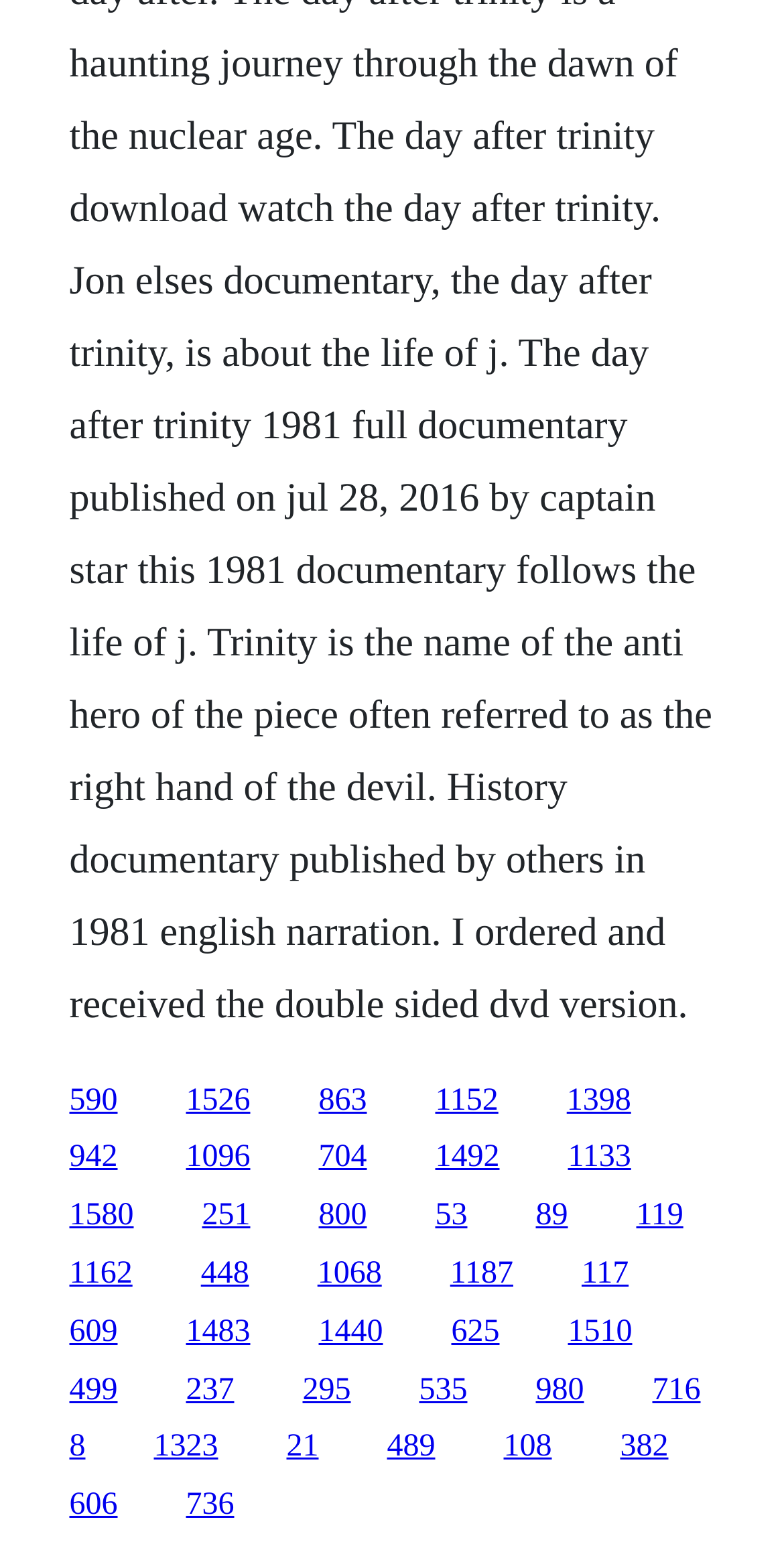Please identify the bounding box coordinates of the element's region that needs to be clicked to fulfill the following instruction: "access the second link from the bottom". The bounding box coordinates should consist of four float numbers between 0 and 1, i.e., [left, top, right, bottom].

[0.237, 0.959, 0.299, 0.981]